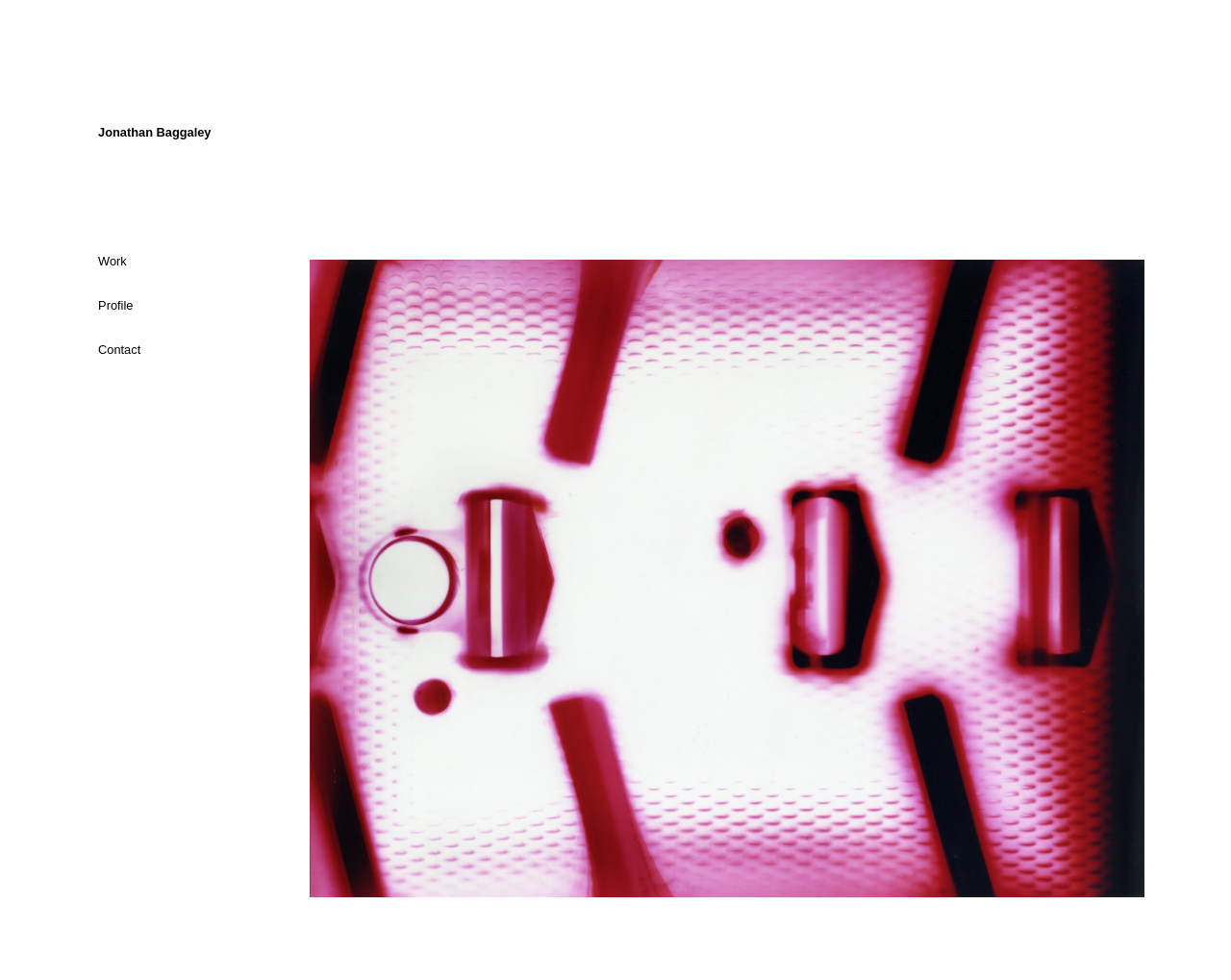Specify the bounding box coordinates of the element's region that should be clicked to achieve the following instruction: "go to profile". The bounding box coordinates consist of four float numbers between 0 and 1, in the format [left, top, right, bottom].

[0.08, 0.303, 0.108, 0.323]